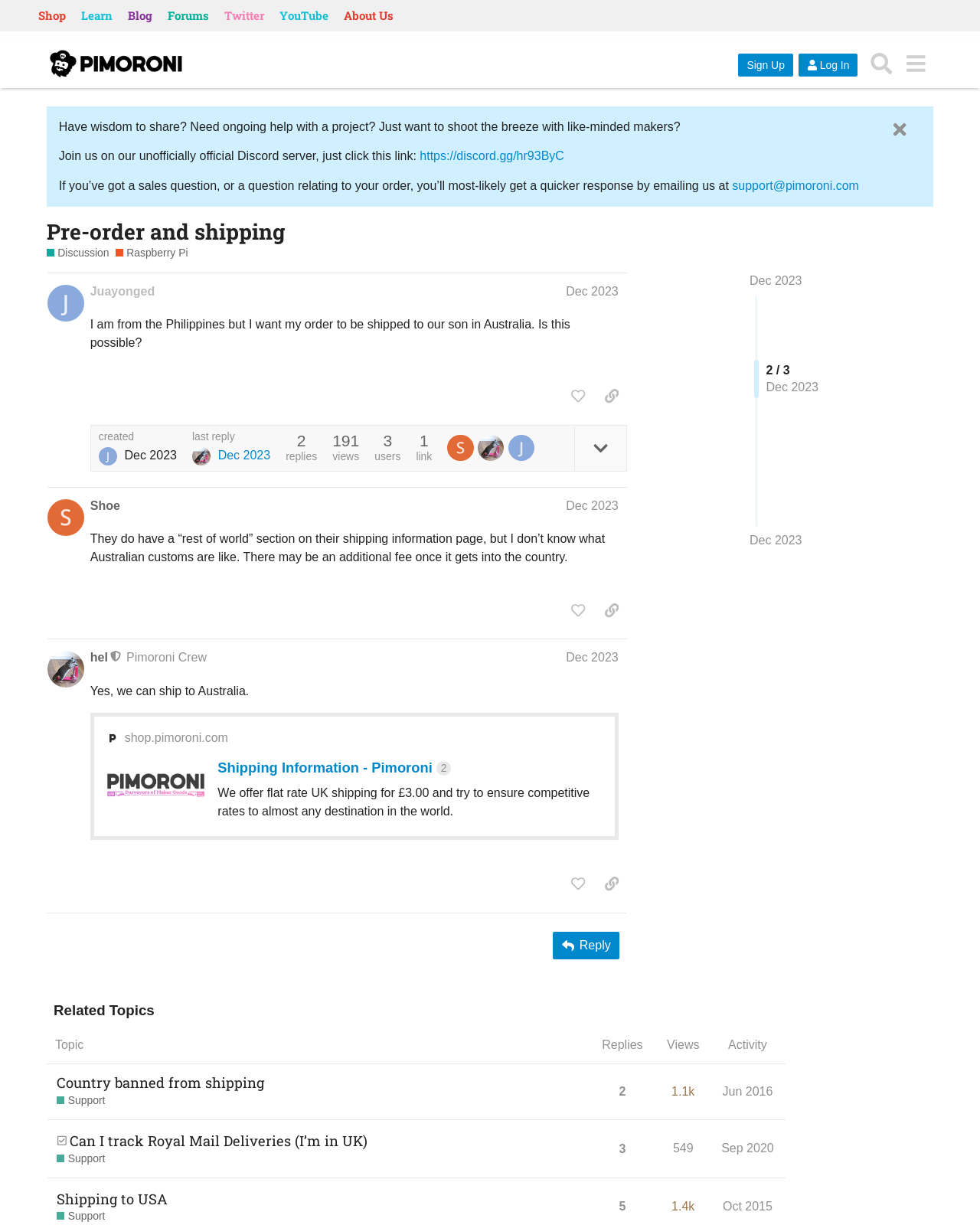Locate the bounding box coordinates of the element you need to click to accomplish the task described by this instruction: "Search for something".

[0.882, 0.038, 0.917, 0.066]